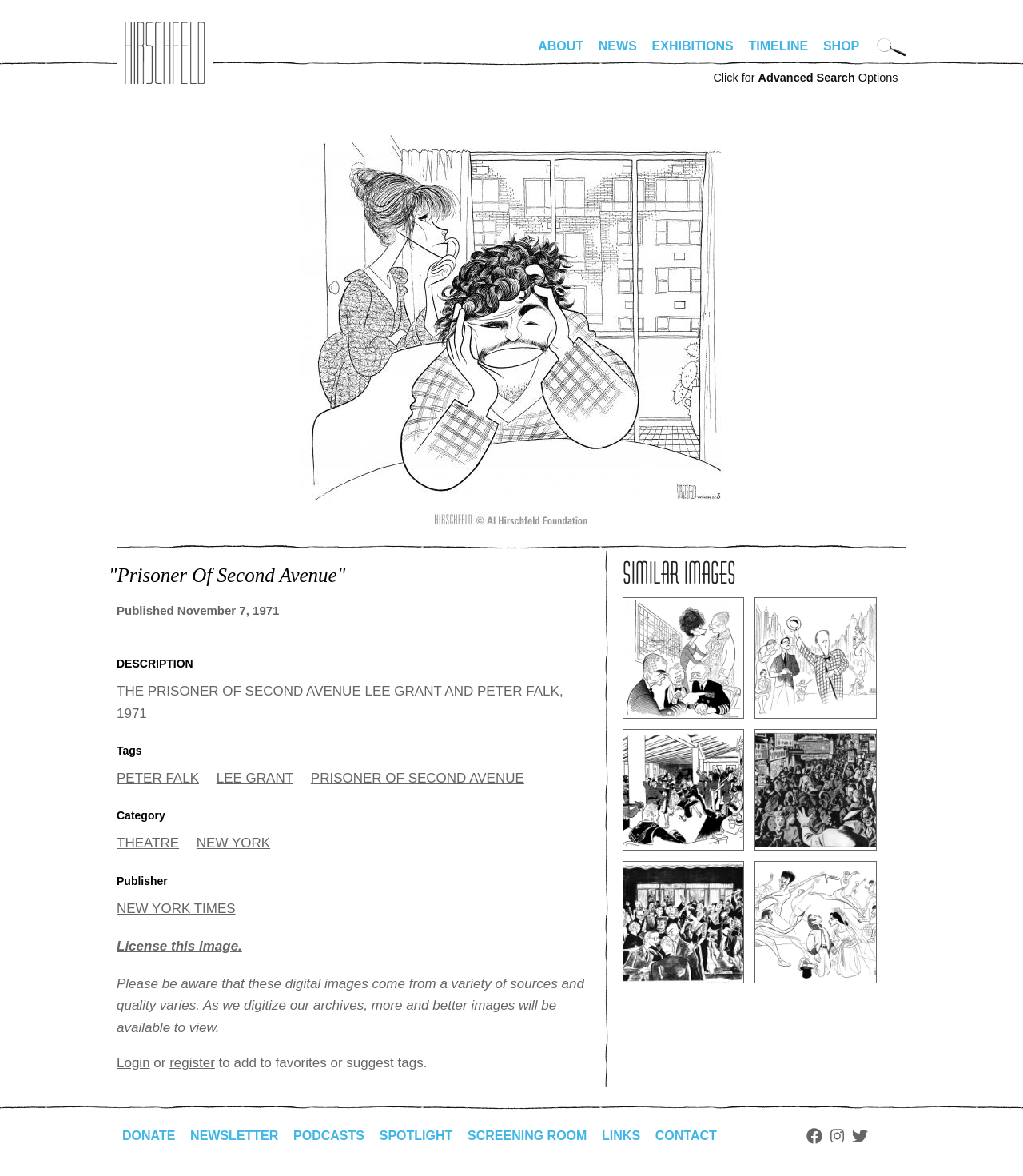Please analyze the image and give a detailed answer to the question:
What is the publication date of the artwork?

The publication date of the artwork can be found in the static text element with the text 'Published November 7, 1971' located below the description heading.